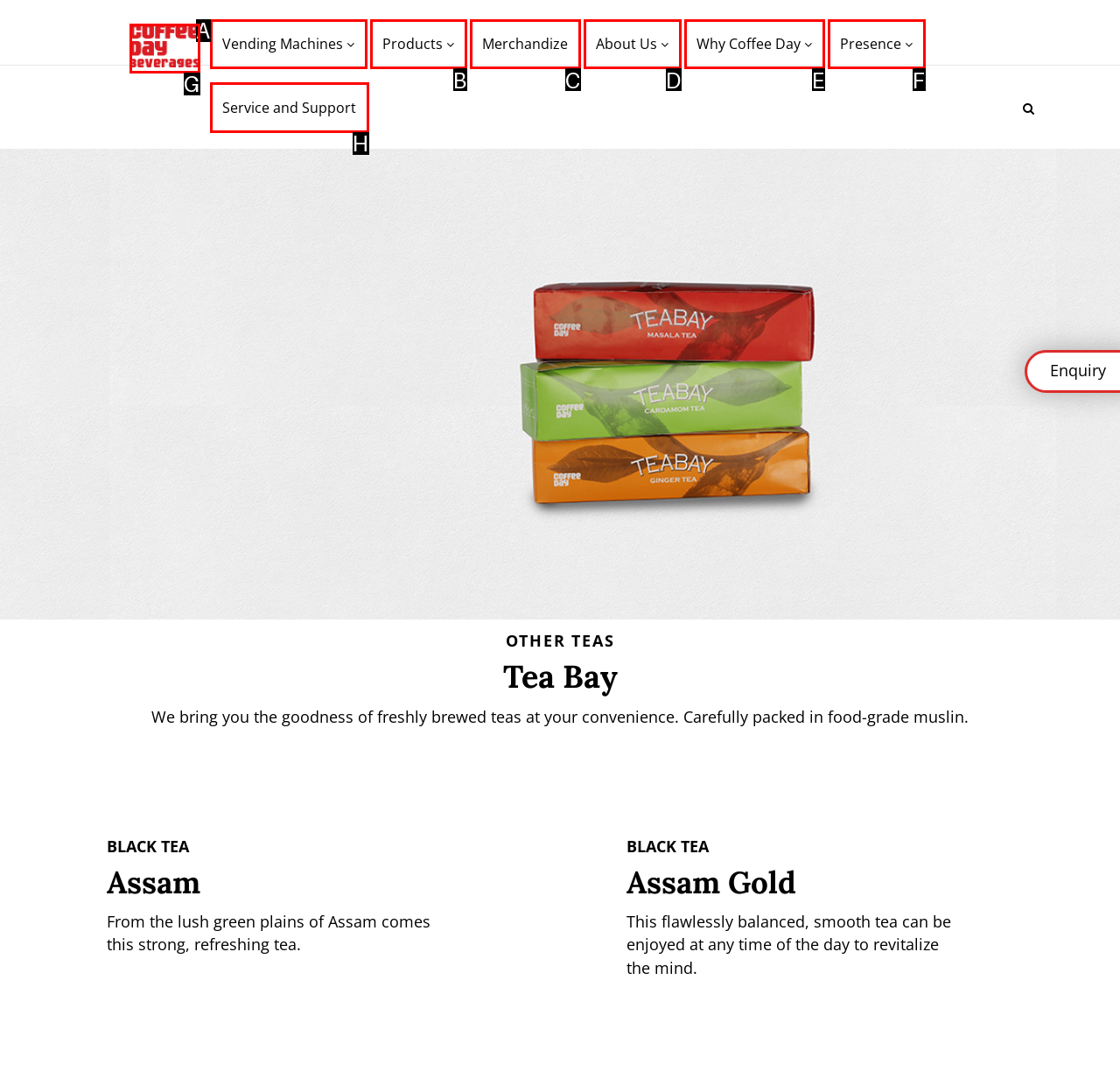Determine the HTML element that best aligns with the description: About Us
Answer with the appropriate letter from the listed options.

D